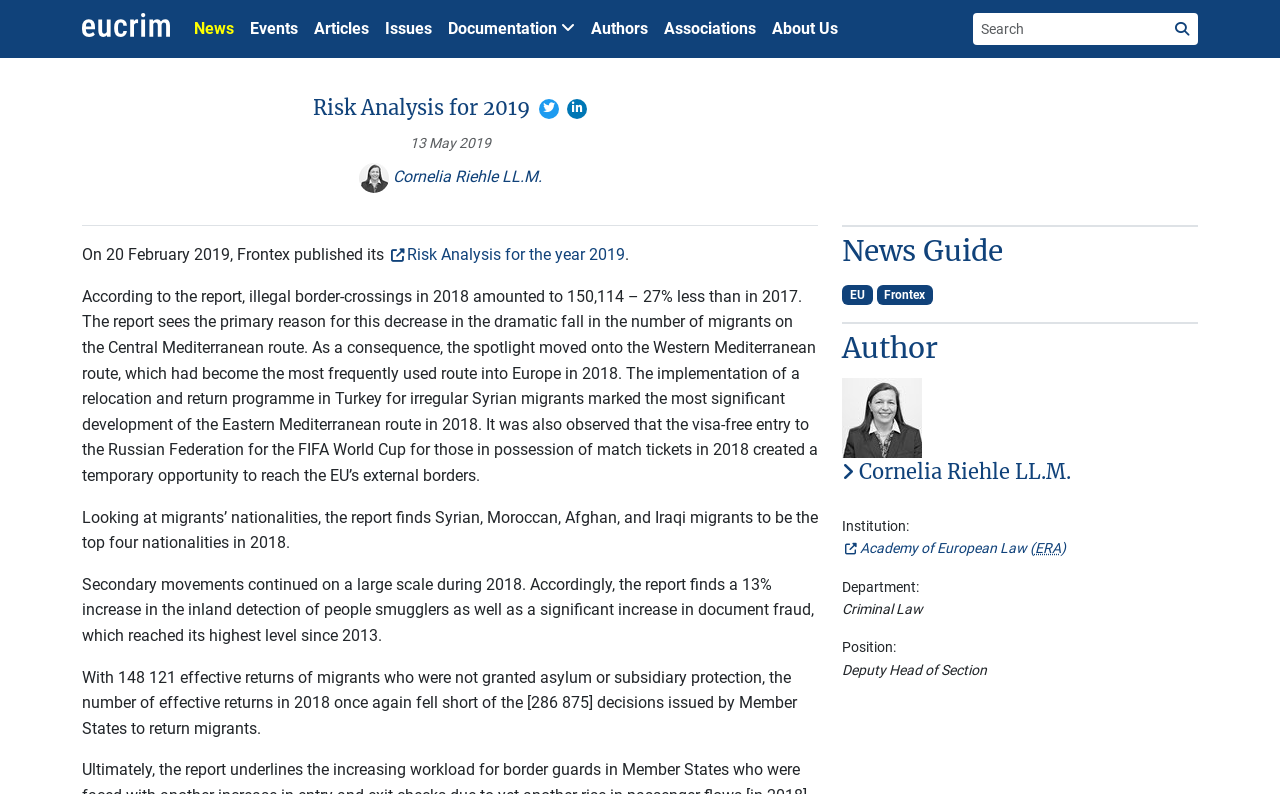What is the primary reason for the decrease in illegal border-crossings in 2018?
From the details in the image, answer the question comprehensively.

The answer can be found in the paragraph that starts with 'According to the report, illegal border-crossings in 2018...' where it explains the primary reason for the decrease.